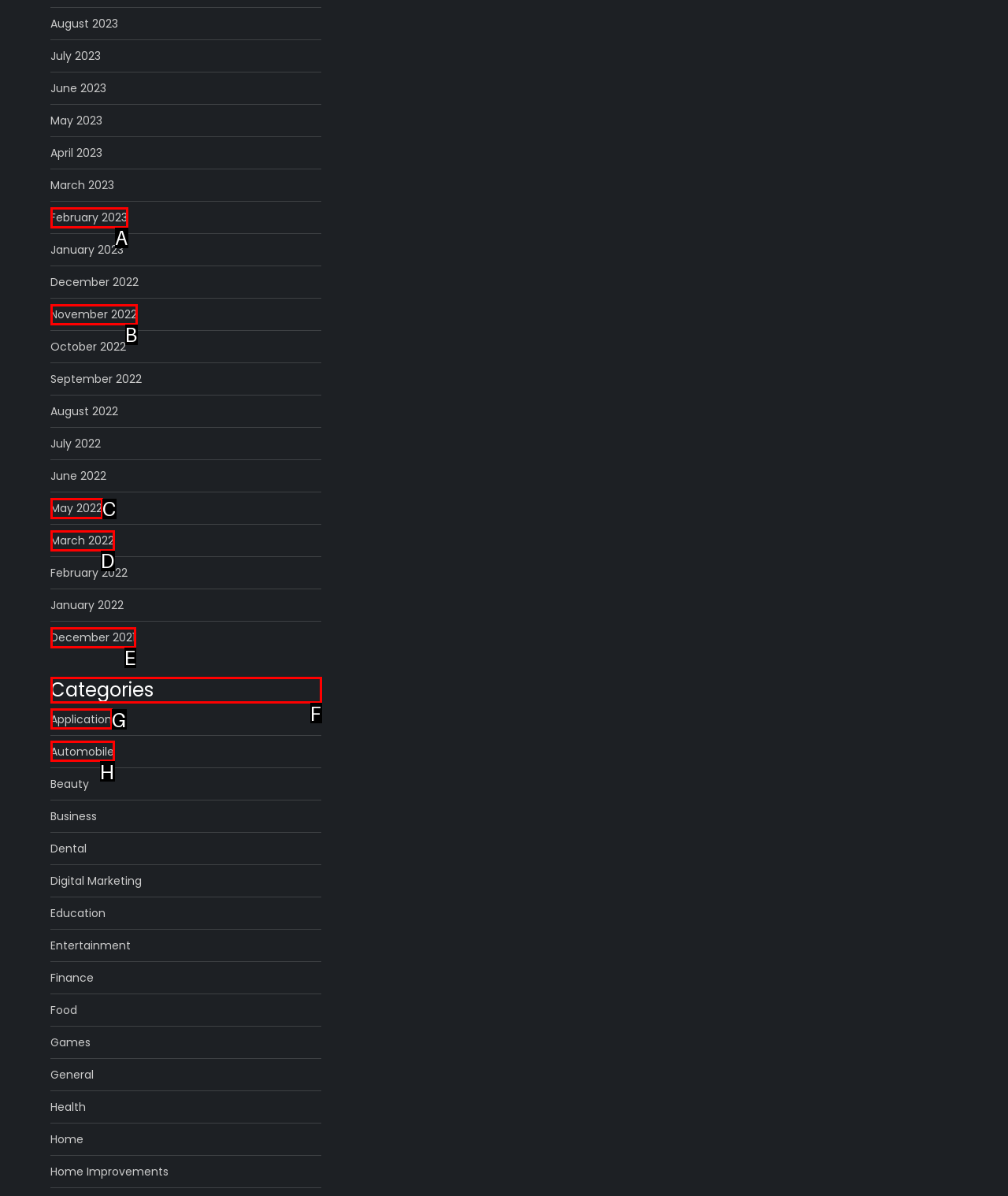Identify the letter of the option to click in order to Browse categories. Answer with the letter directly.

F